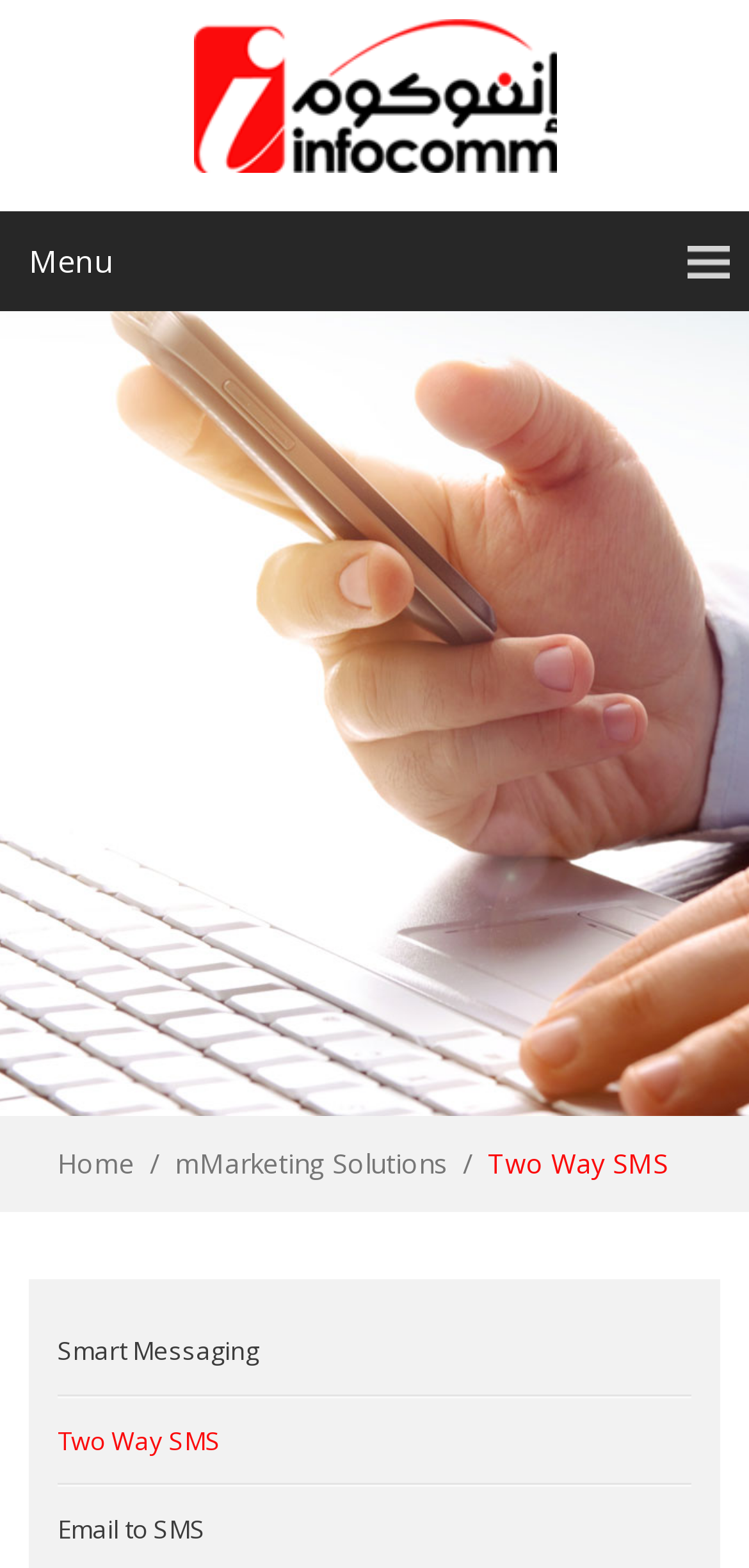Locate the bounding box coordinates of the UI element described by: "Conferences". The bounding box coordinates should consist of four float numbers between 0 and 1, i.e., [left, top, right, bottom].

None